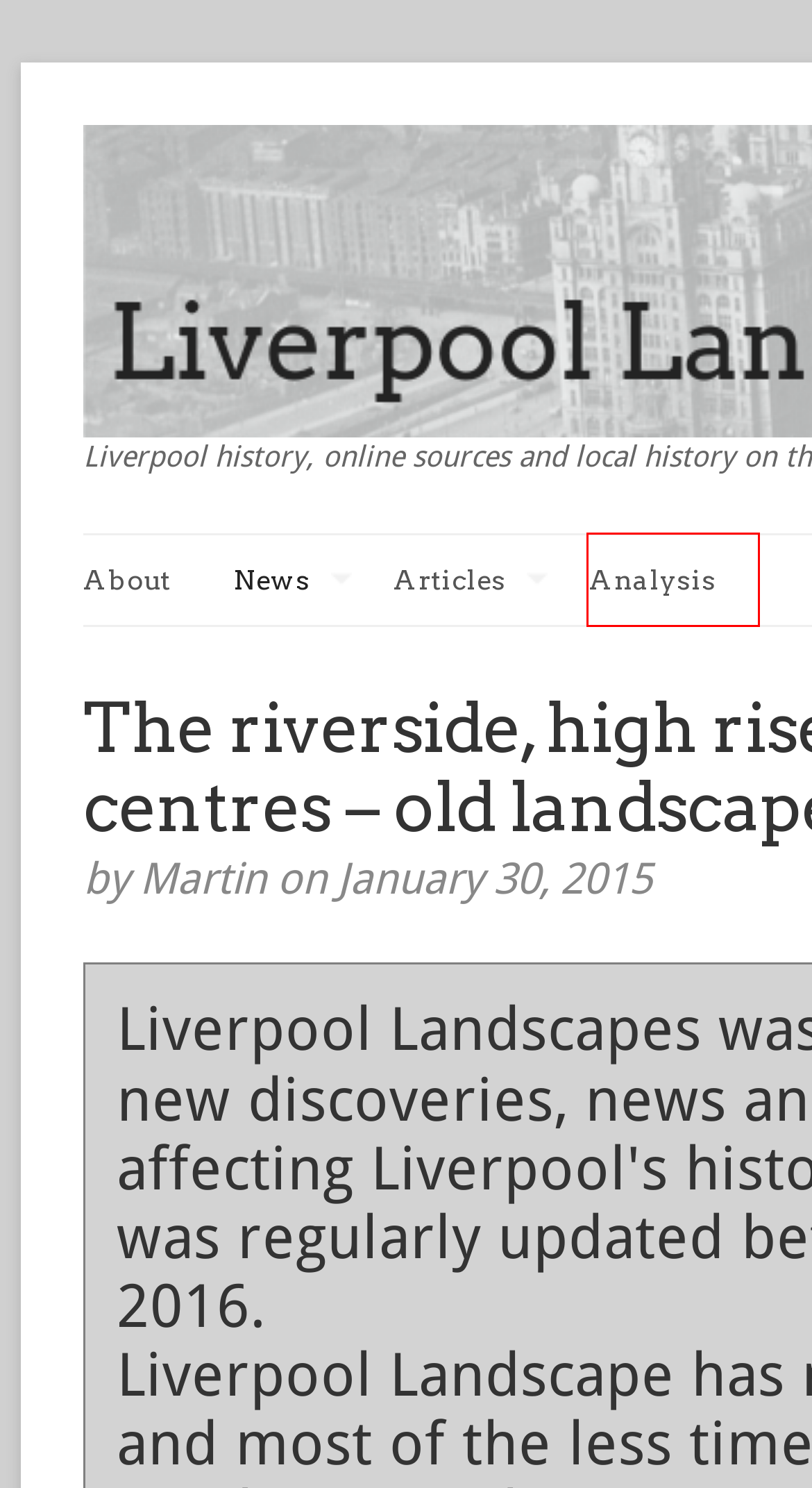Look at the screenshot of a webpage where a red bounding box surrounds a UI element. Your task is to select the best-matching webpage description for the new webpage after you click the element within the bounding box. The available options are:
A. Clayton Square | Liverpool Landscapes
B. The Theme Foundry – WordPress themes for publishers
C. Rapidly diminishing heritage | Liverpool Landscapes
D. News | Liverpool Landscapes
E. Analysis | Liverpool Landscapes
F. About | Liverpool Landscapes
G. Articles | Liverpool Landscapes
H. Liverpool Landscapes

E